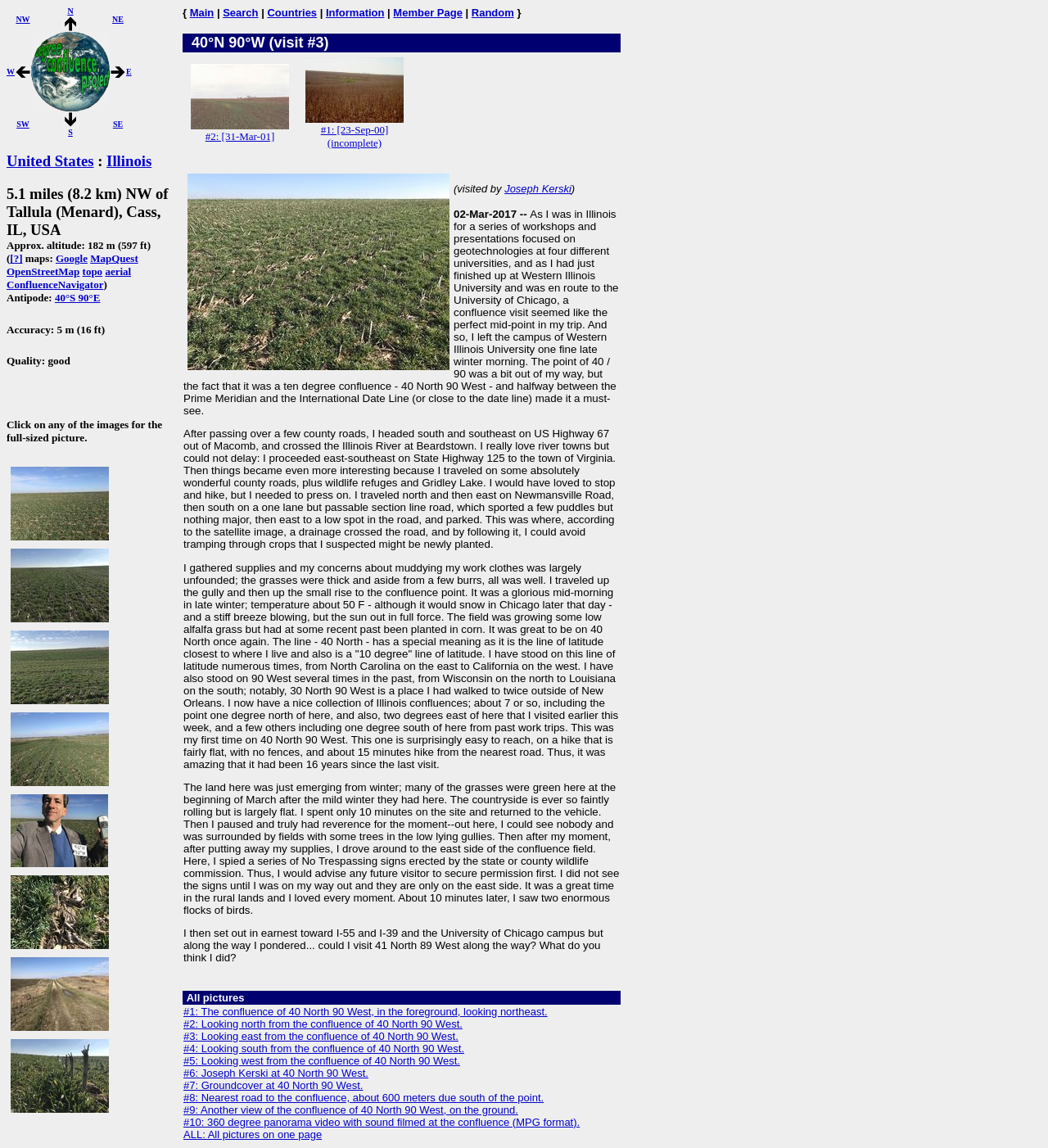Answer the following query with a single word or phrase:
How many directions are shown in the confluence images?

4